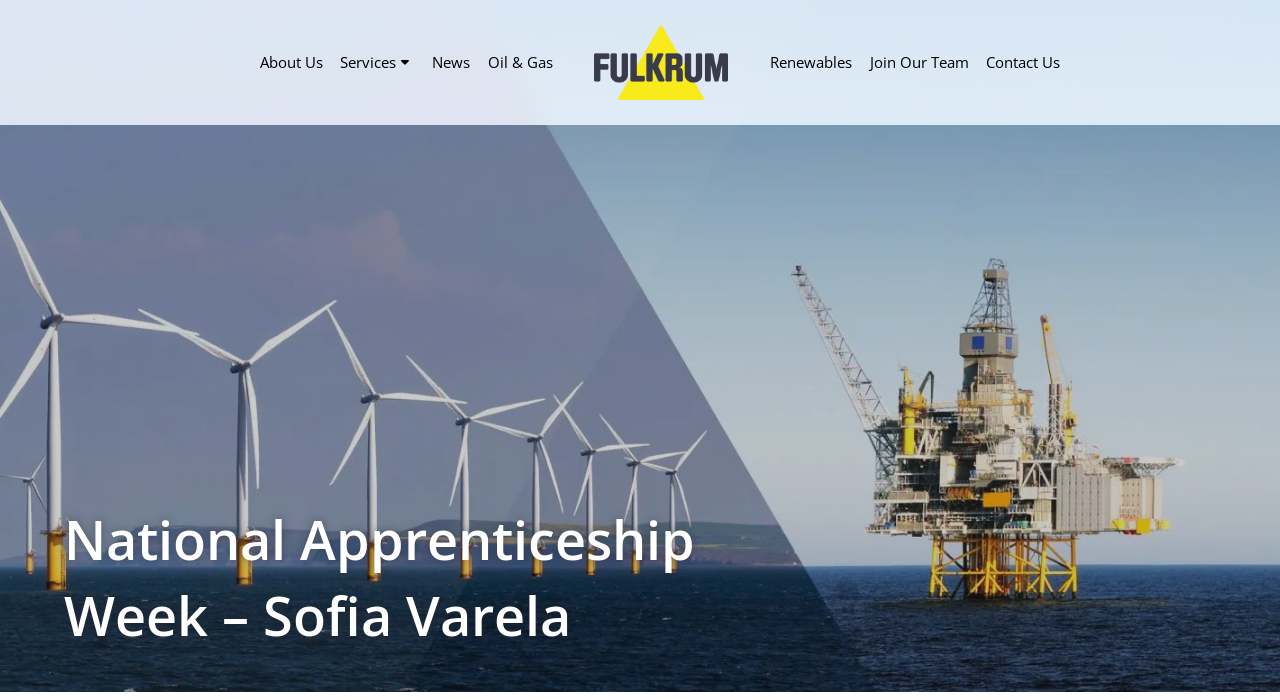Provide the bounding box coordinates for the area that should be clicked to complete the instruction: "contact us".

[0.769, 0.068, 0.83, 0.111]